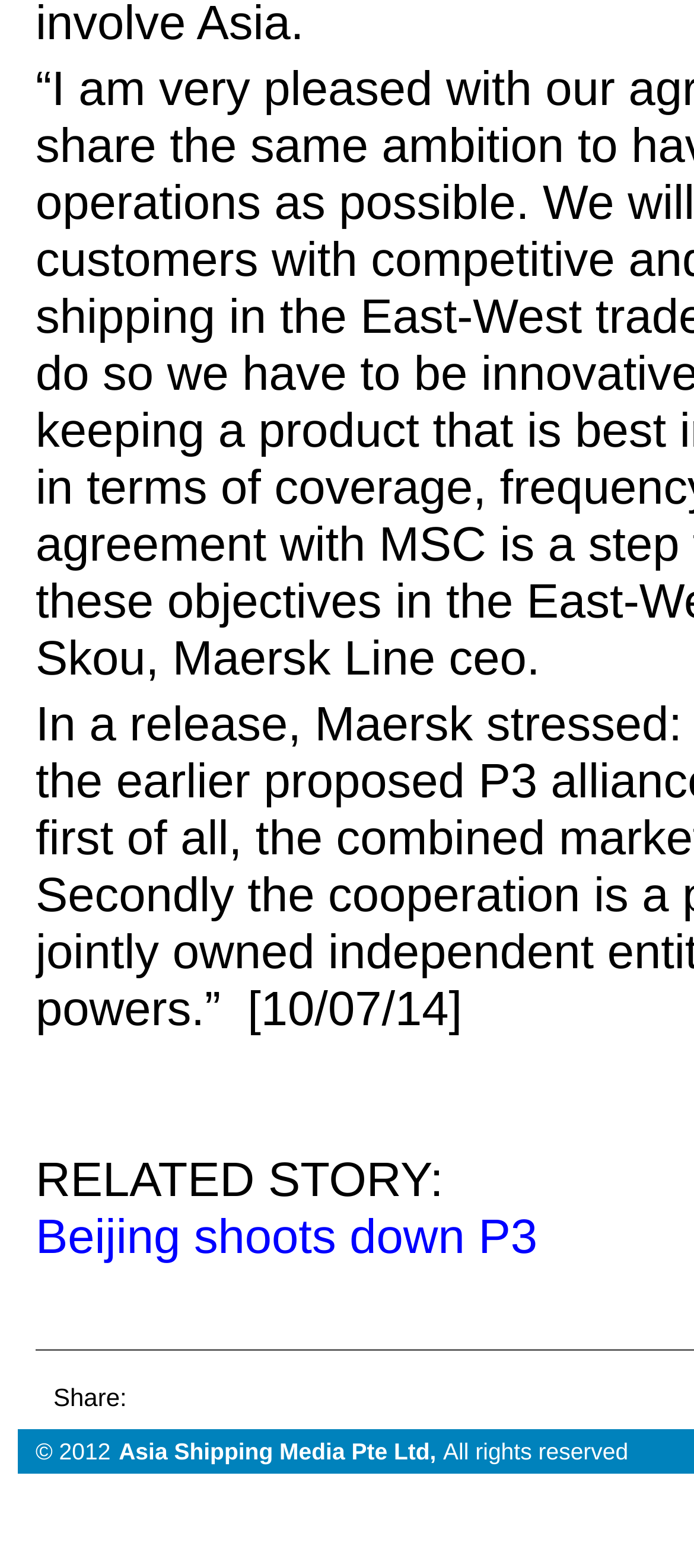Identify the bounding box coordinates for the UI element described as follows: "alt="Morrison_Cove_Map"". Ensure the coordinates are four float numbers between 0 and 1, formatted as [left, top, right, bottom].

None